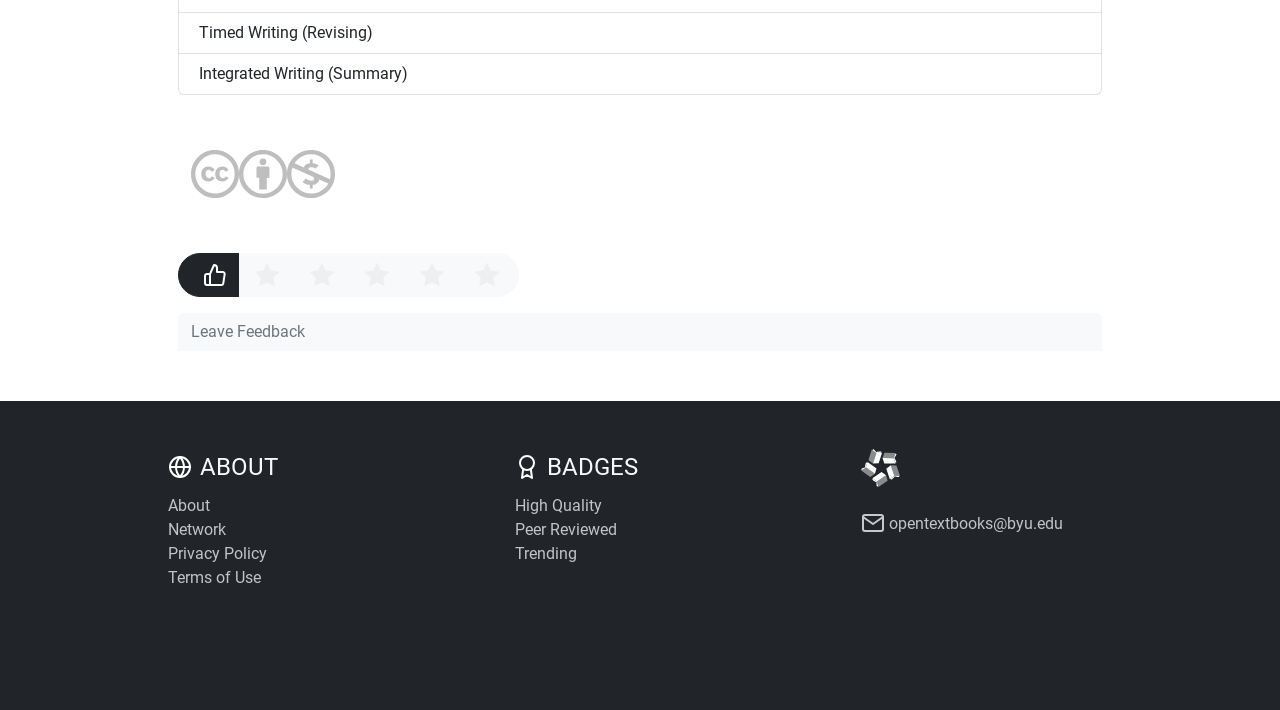Determine the bounding box for the UI element described here: "Designed by miovoLabs".

None